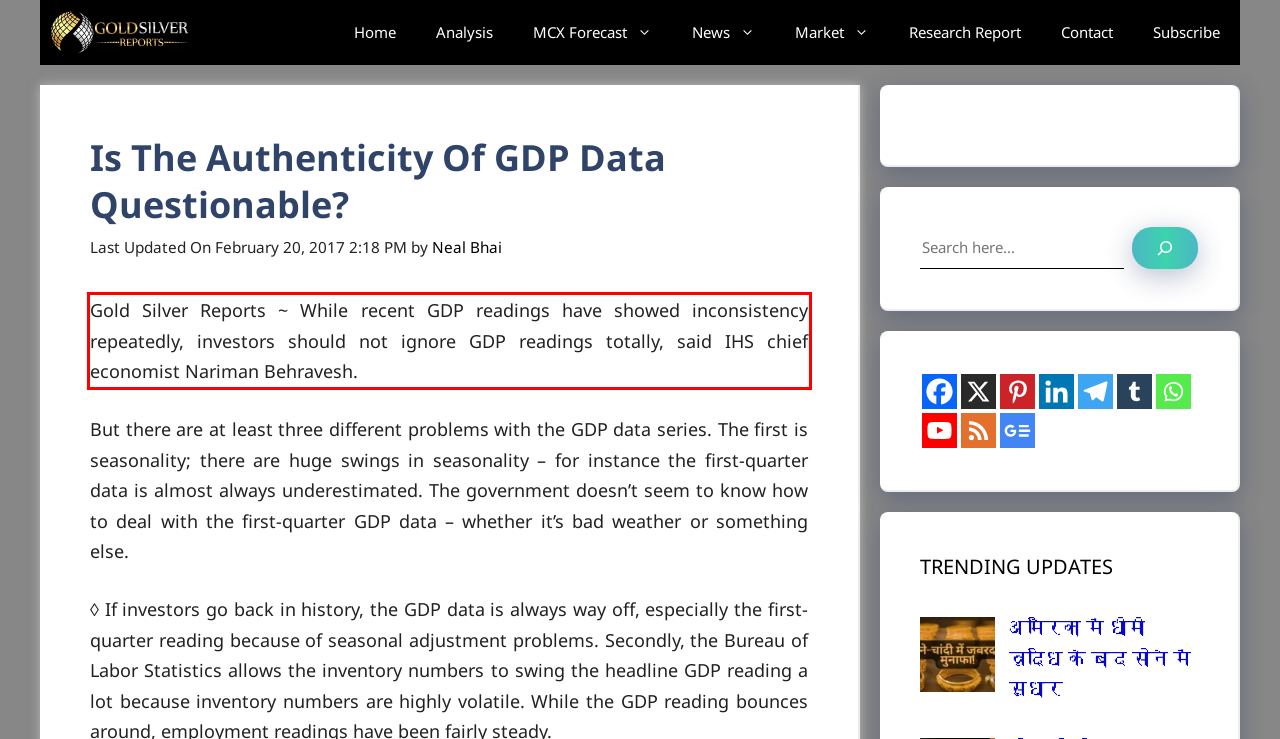Please look at the webpage screenshot and extract the text enclosed by the red bounding box.

Gold Silver Reports ~ While recent GDP readings have showed inconsistency repeatedly, investors should not ignore GDP readings totally, said IHS chief economist Nariman Behravesh.